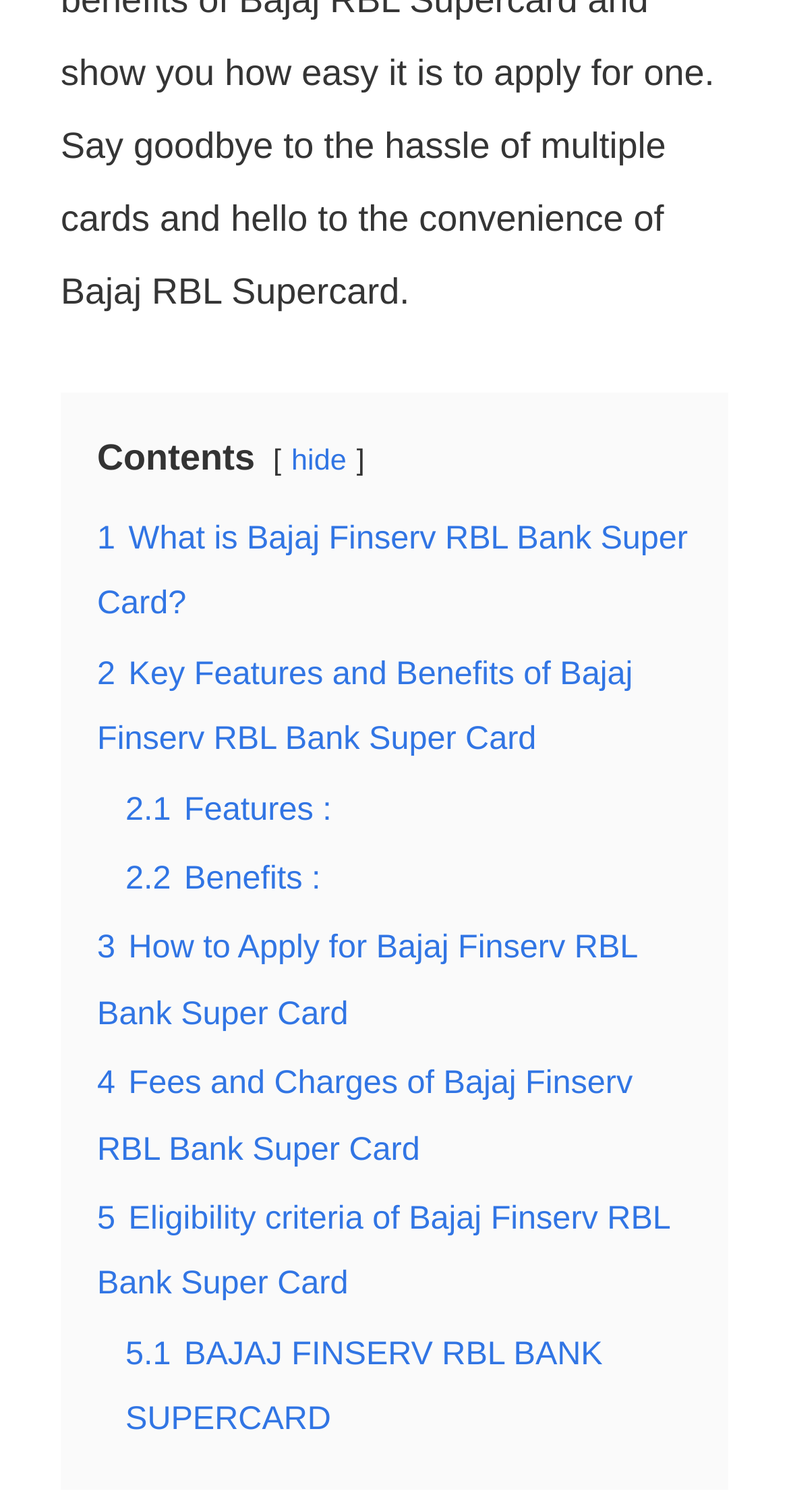What is the name of the bank's super card?
Examine the image closely and answer the question with as much detail as possible.

The answer can be found by looking at the link '1 What is Bajaj Finserv RBL Bank Super Card?' which suggests that the webpage is about a specific super card offered by Bajaj Finserv RBL Bank.